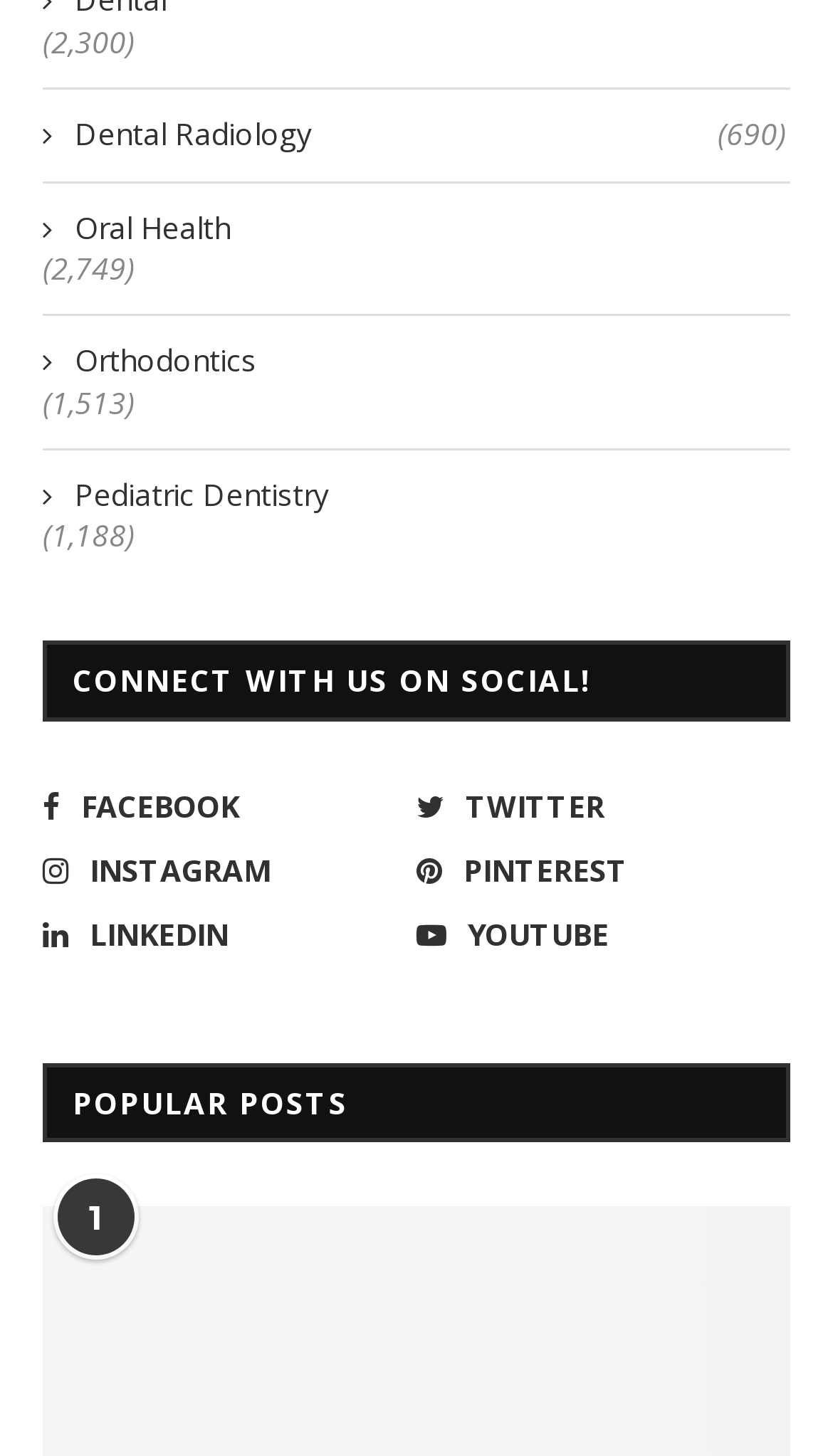How many dental specialties are listed?
From the image, provide a succinct answer in one word or a short phrase.

5